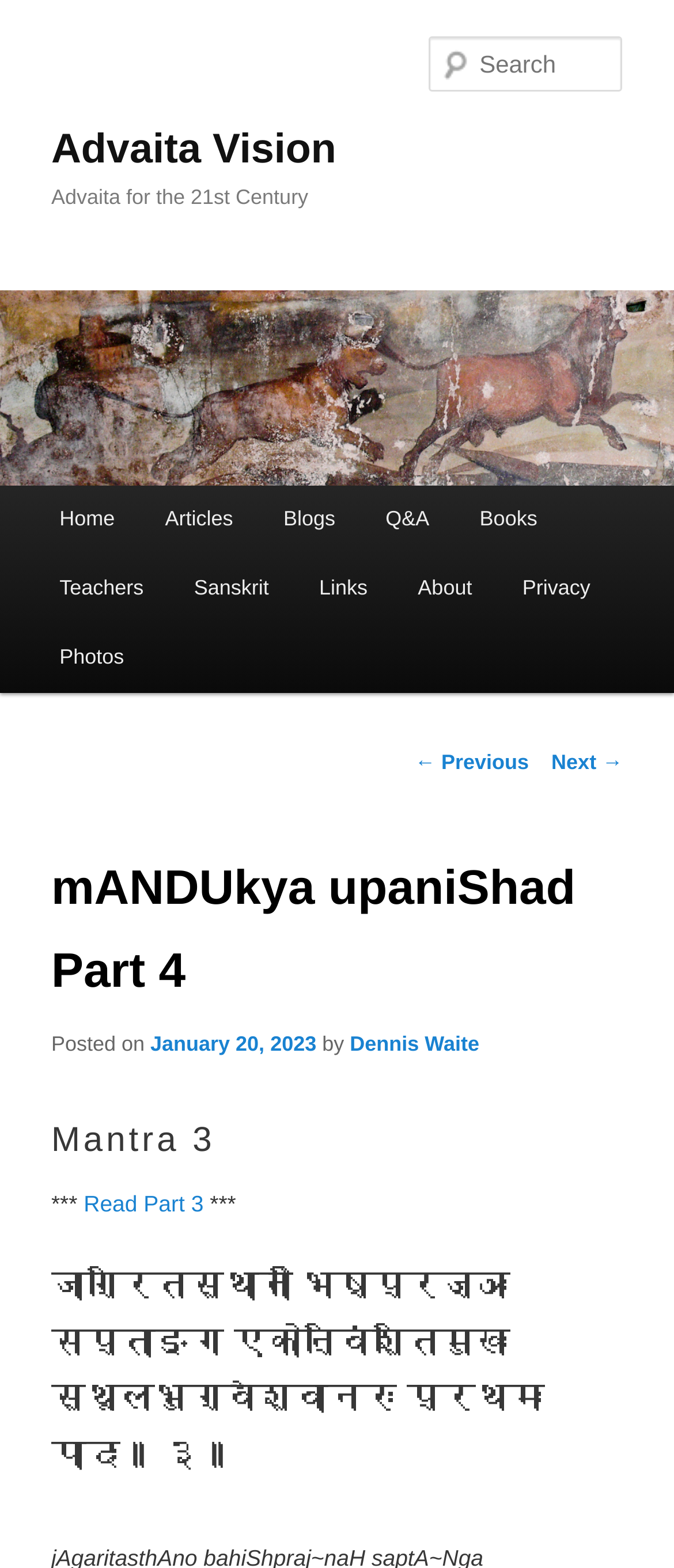Based on the element description: "parent_node: Search name="s" placeholder="Search"", identify the UI element and provide its bounding box coordinates. Use four float numbers between 0 and 1, [left, top, right, bottom].

[0.637, 0.023, 0.924, 0.059]